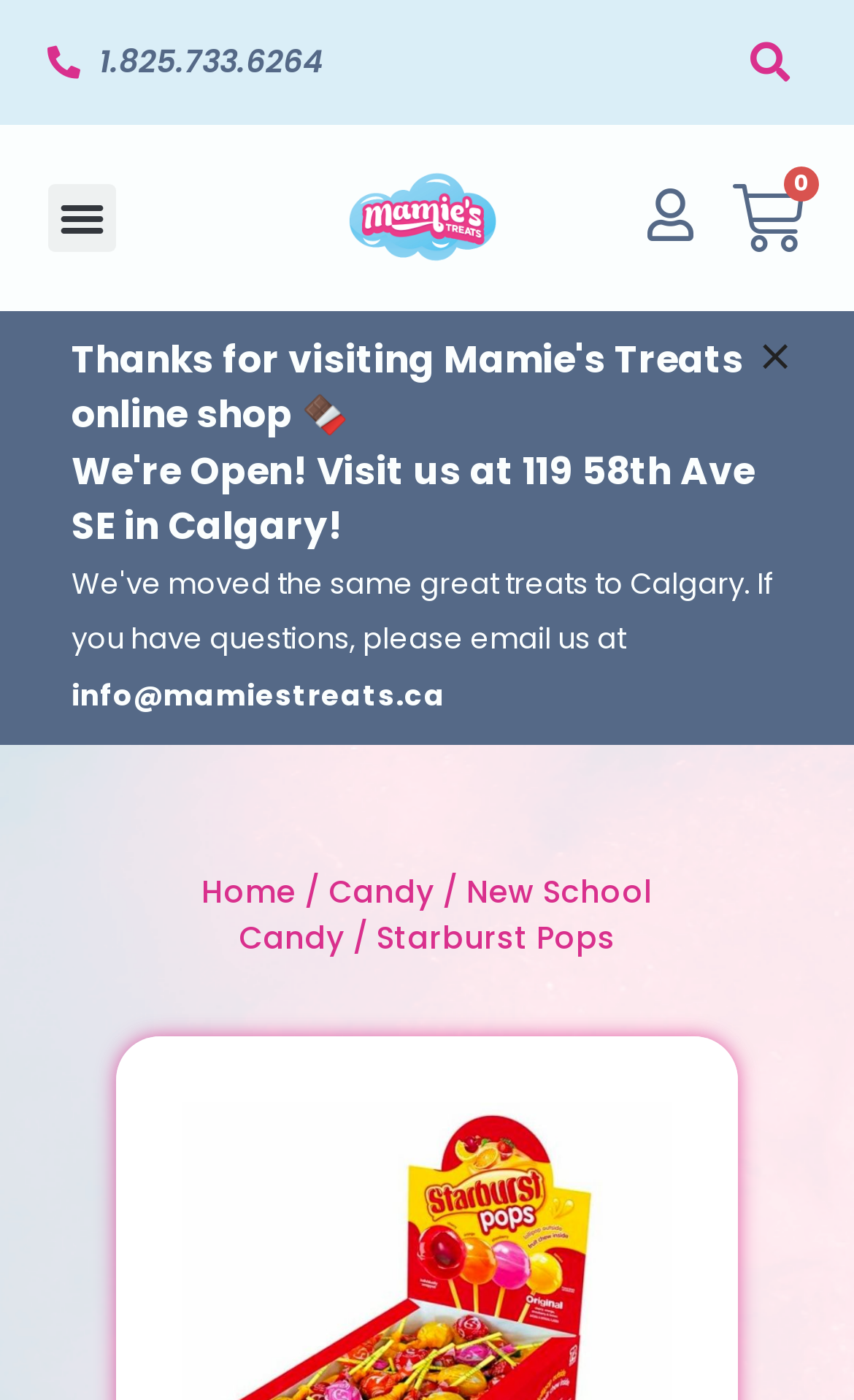Give a short answer to this question using one word or a phrase:
What is the address of Mamie's Treats?

119 58th Ave SE in Calgary